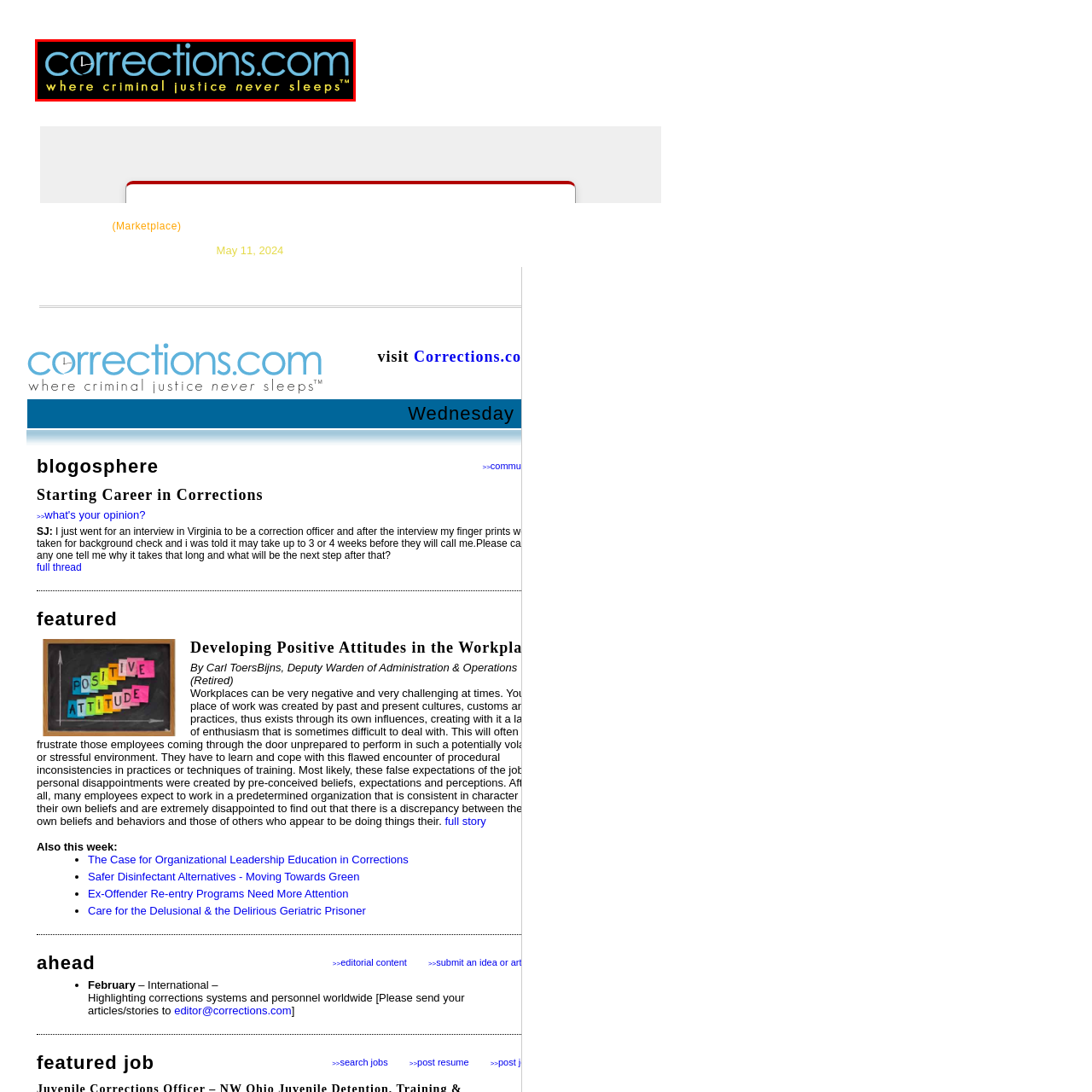Generate an in-depth caption for the image segment highlighted with a red box.

The image features the logo of "corrections.com," a prominent online platform dedicated to the corrections community. The logo prominently displays the name "corrections.com" in a modern, vibrant font, with "corrections" highlighted in a light blue color and "where criminal justice never sleeps" in a distinctive yellow, emphasizing the platform's commitment to criminal justice issues and support for those involved in the corrections system. The overall design conveys a sense of professionalism and dedication to the field, appealing to a wide audience including professionals, educators, and advocates within the corrections community.